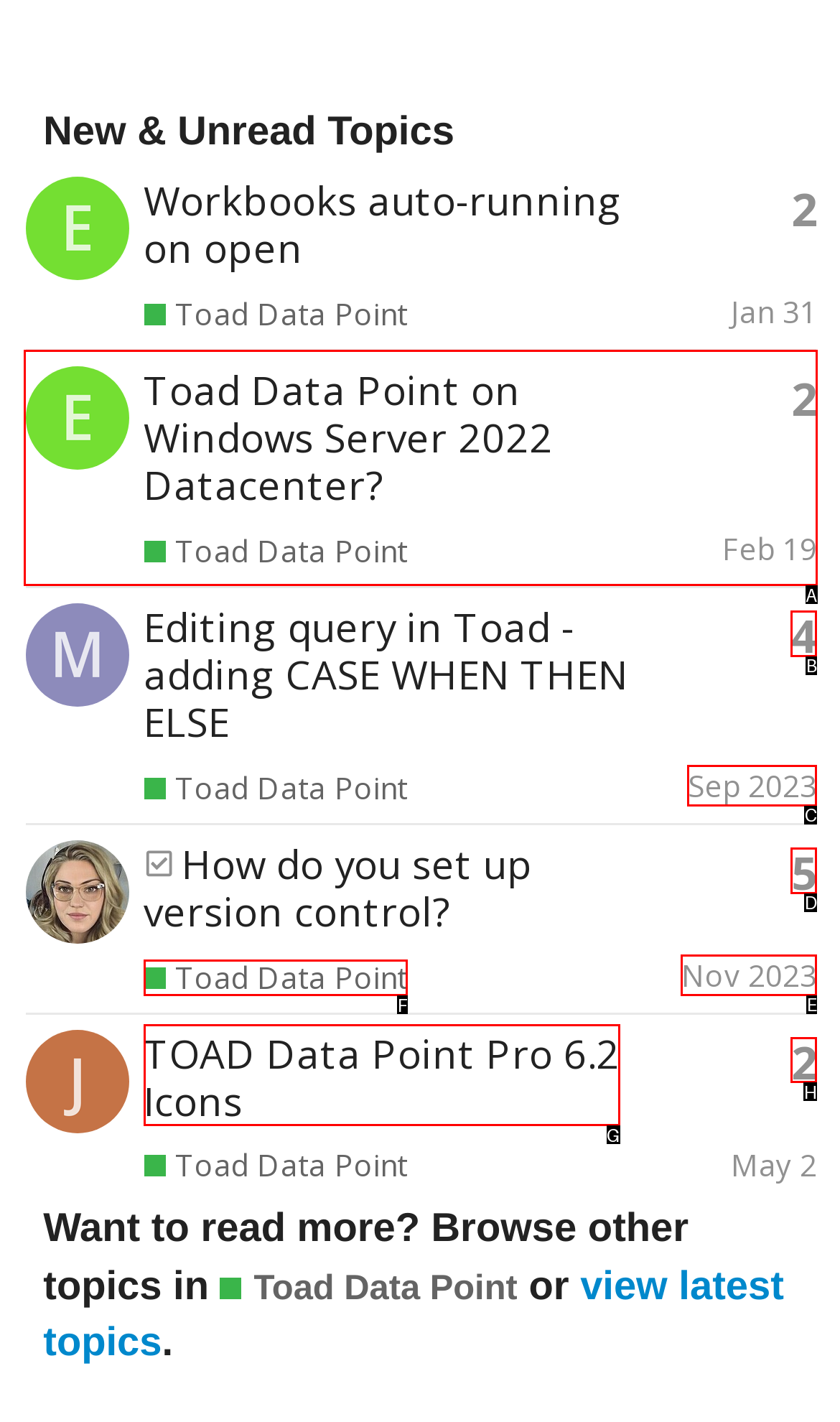Identify the correct UI element to click for this instruction: Read topic 'Toad Data Point on Windows Server 2022 Datacenter?'
Respond with the appropriate option's letter from the provided choices directly.

A